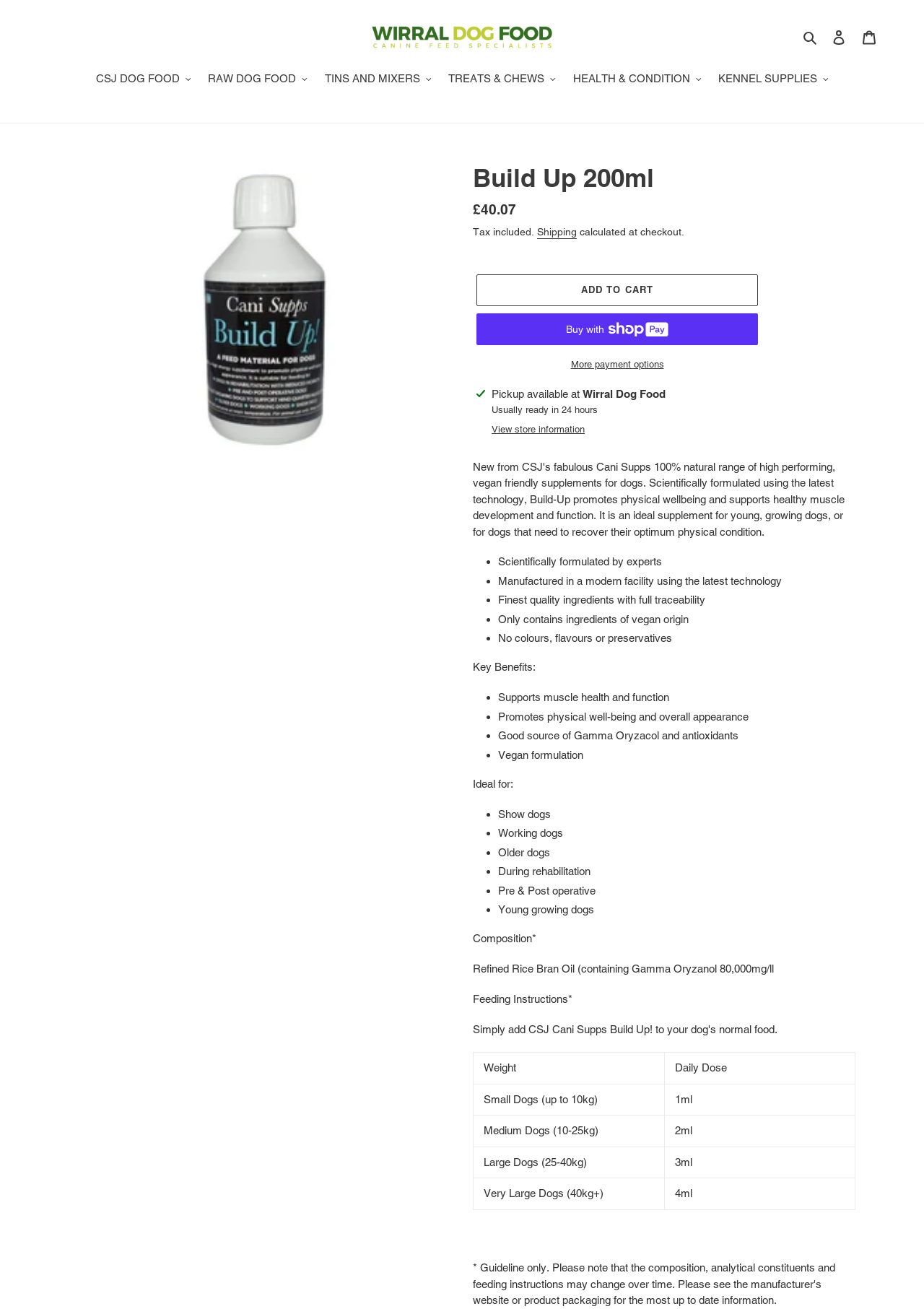Based on the element description: "Log in", identify the bounding box coordinates for this UI element. The coordinates must be four float numbers between 0 and 1, listed as [left, top, right, bottom].

[0.891, 0.017, 0.924, 0.04]